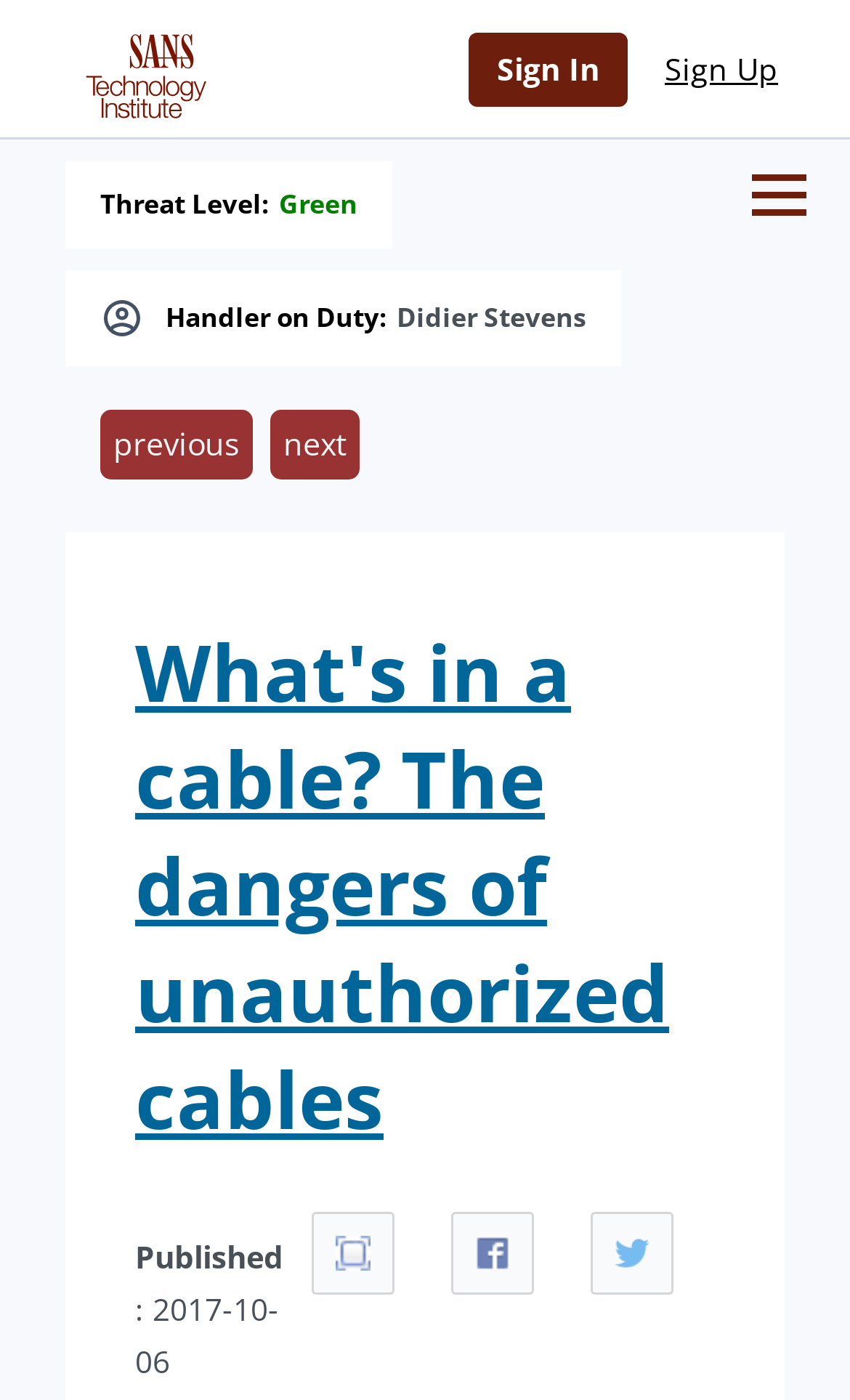Identify the bounding box for the UI element described as: "title="Full Screen"". Ensure the coordinates are four float numbers between 0 and 1, formatted as [left, top, right, bottom].

[0.367, 0.865, 0.464, 0.925]